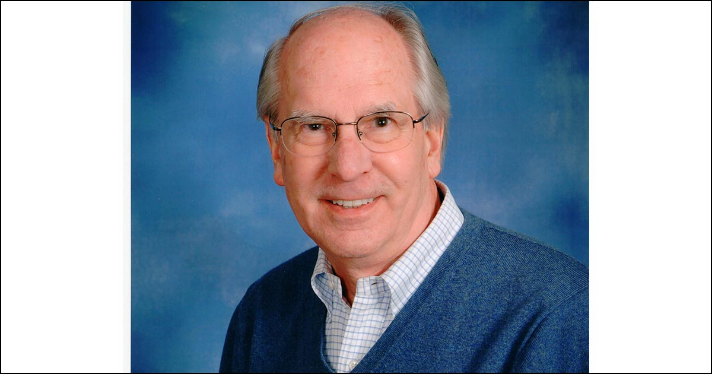What color is David Muchow's sweater?
Refer to the image and provide a concise answer in one word or phrase.

Light blue